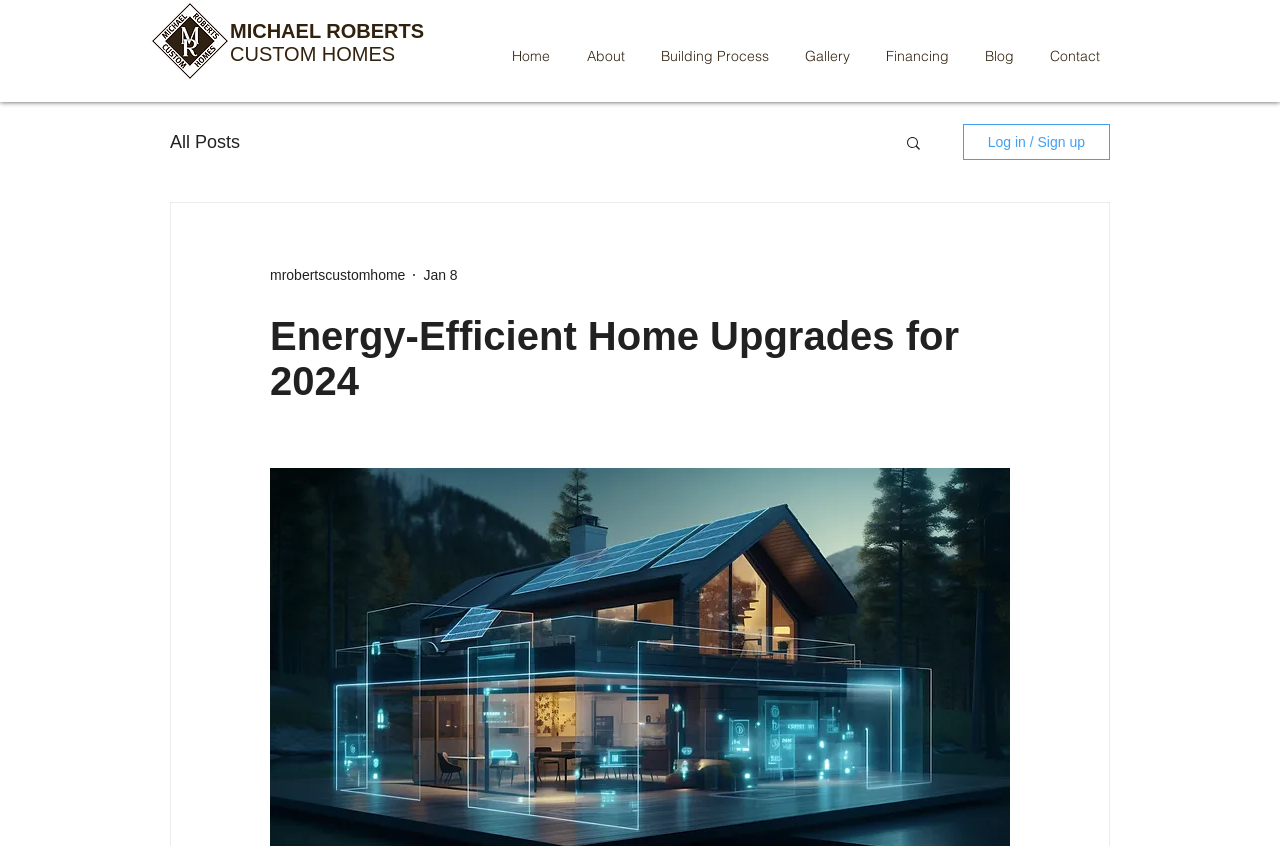Could you indicate the bounding box coordinates of the region to click in order to complete this instruction: "Read the blog".

[0.753, 0.037, 0.804, 0.096]